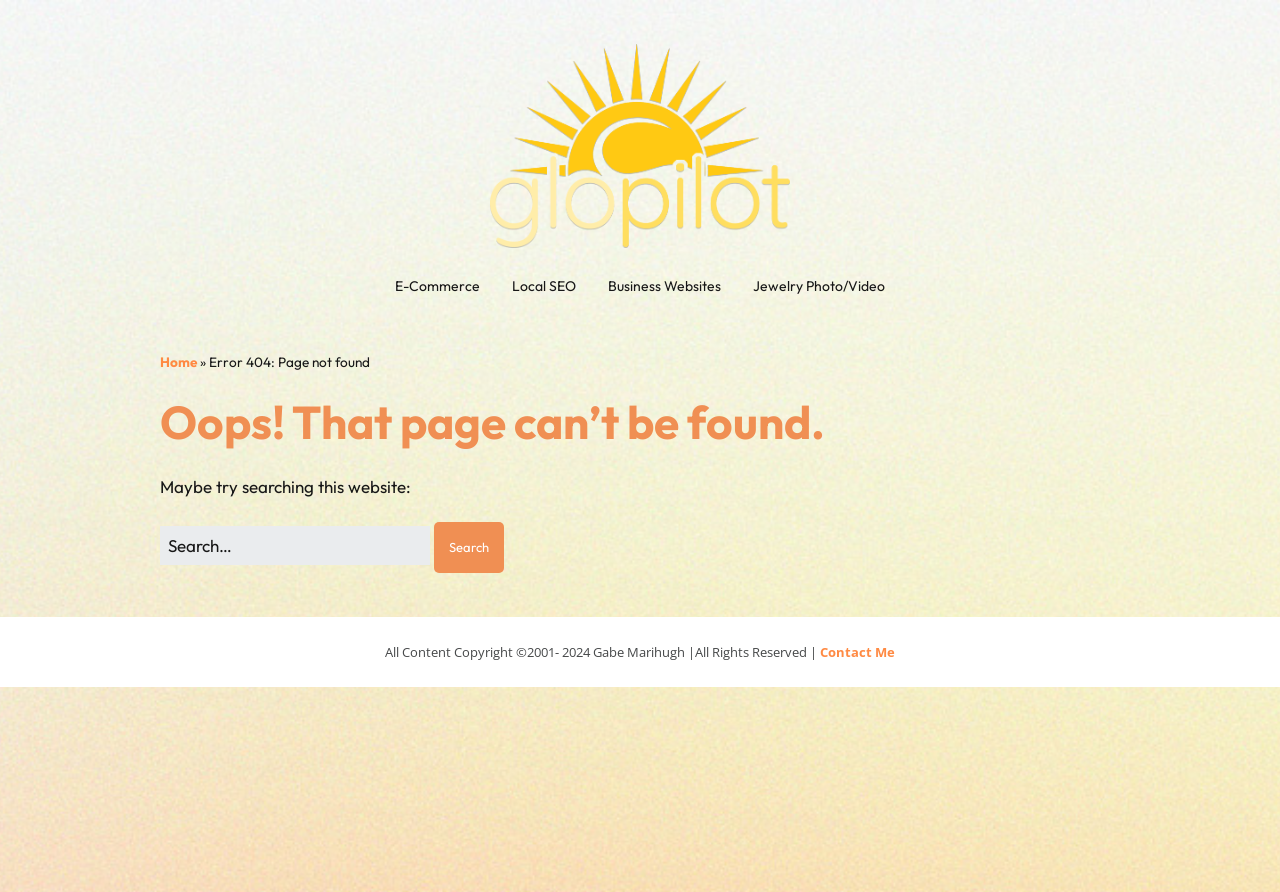What type of services does Glopilot Web Consulting offer?
Please provide a comprehensive answer based on the contents of the image.

The services offered by Glopilot Web Consulting are listed as links in the top section of the page, including 'E-Commerce', 'Local SEO', 'Business Websites', and 'Jewelry Photo/Video'.